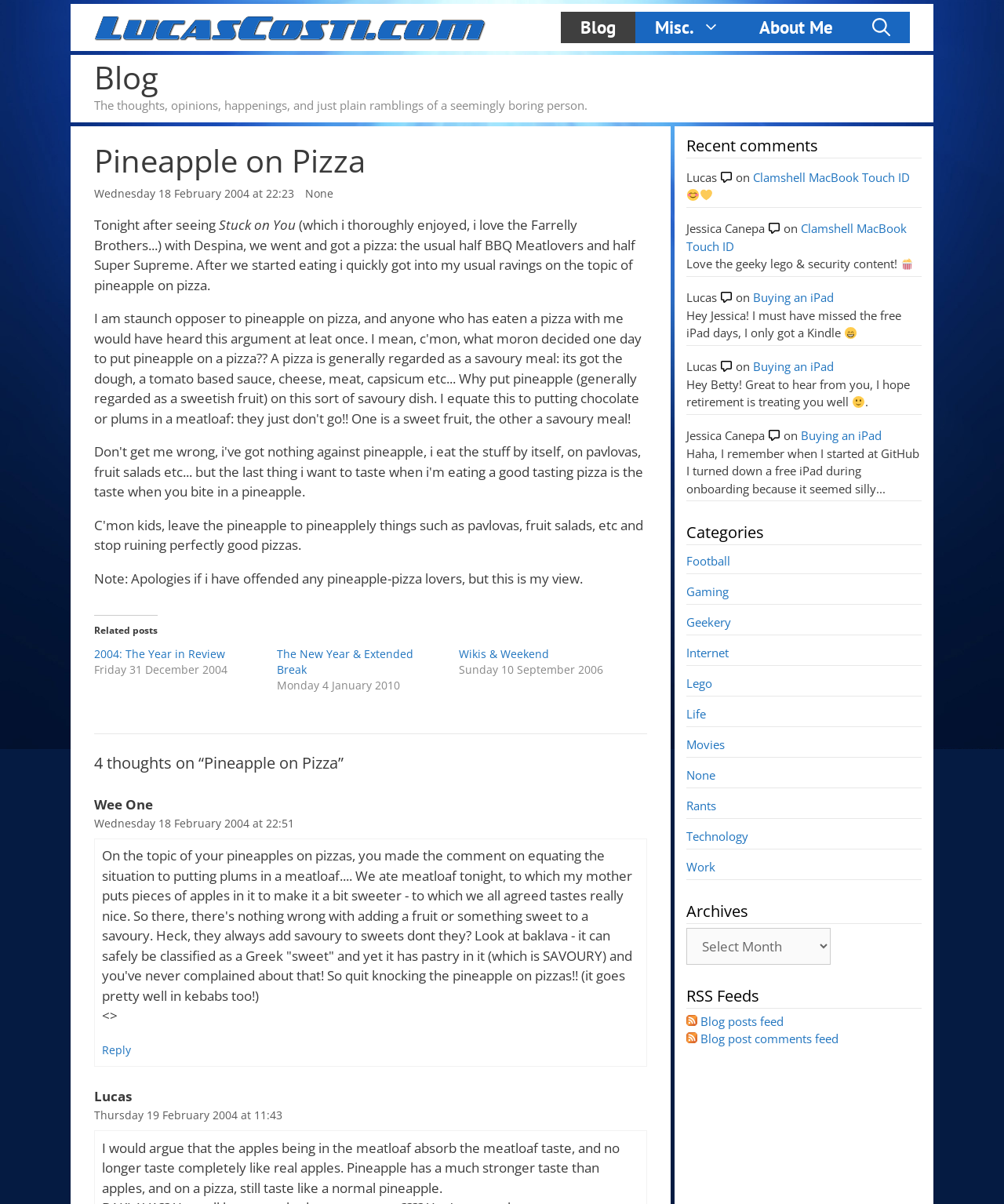Specify the bounding box coordinates of the area to click in order to execute this command: 'Click the 'Reply to Wee One' link'. The coordinates should consist of four float numbers ranging from 0 to 1, and should be formatted as [left, top, right, bottom].

[0.101, 0.866, 0.13, 0.878]